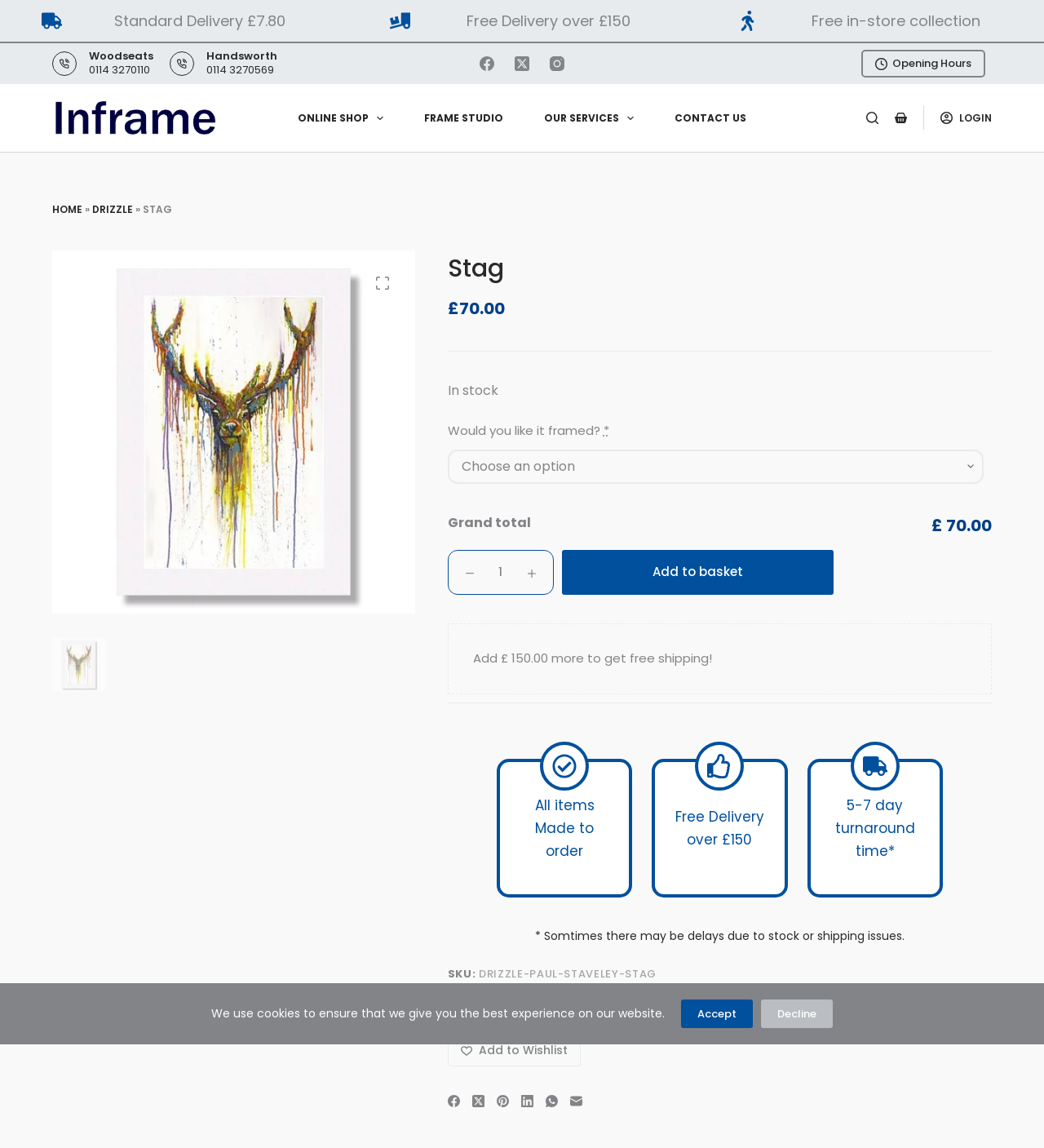Please identify the bounding box coordinates of the clickable area that will allow you to execute the instruction: "Add the product to the basket".

[0.538, 0.479, 0.799, 0.518]